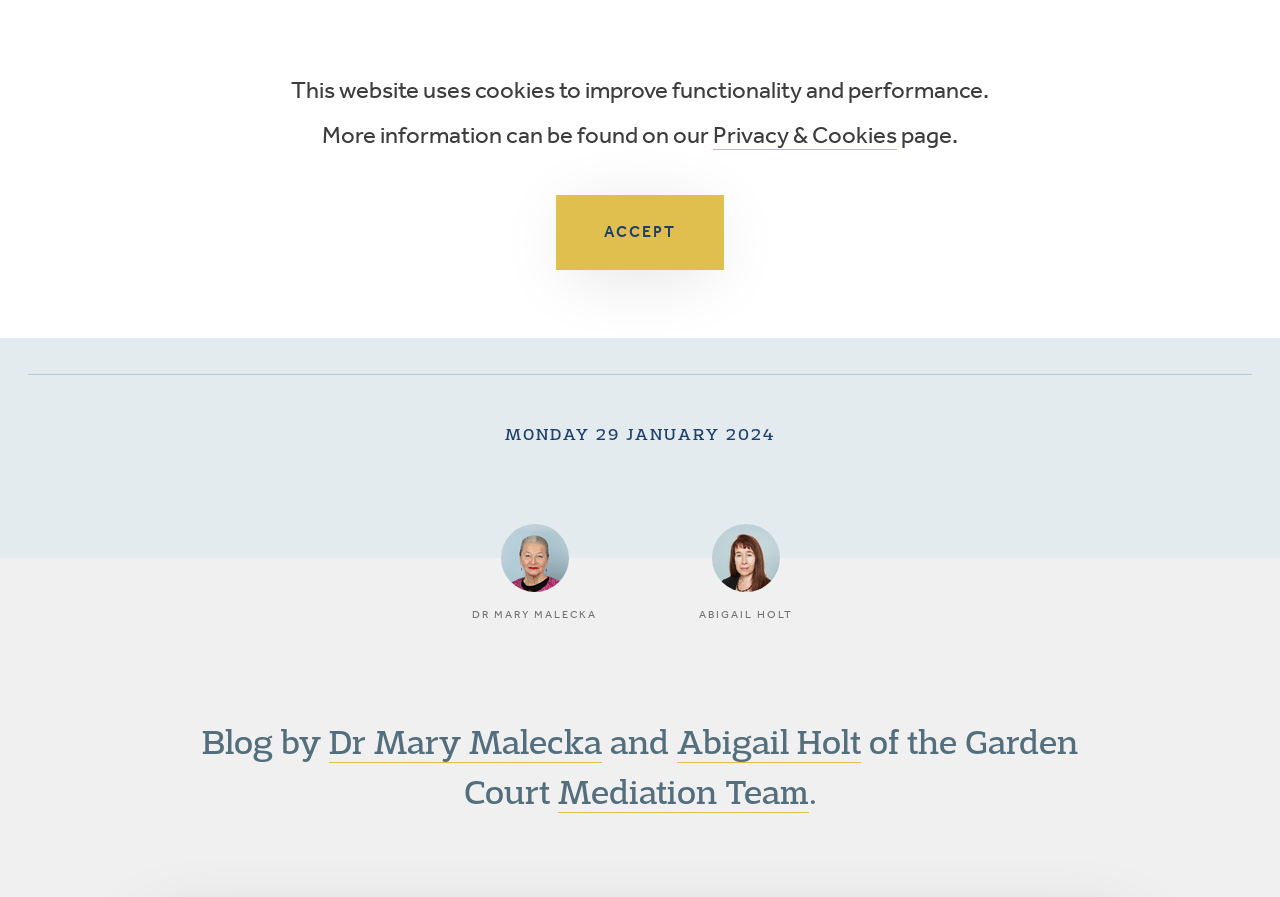Please specify the bounding box coordinates of the clickable section necessary to execute the following command: "contact Garden Court Chambers".

[0.748, 0.052, 0.796, 0.086]